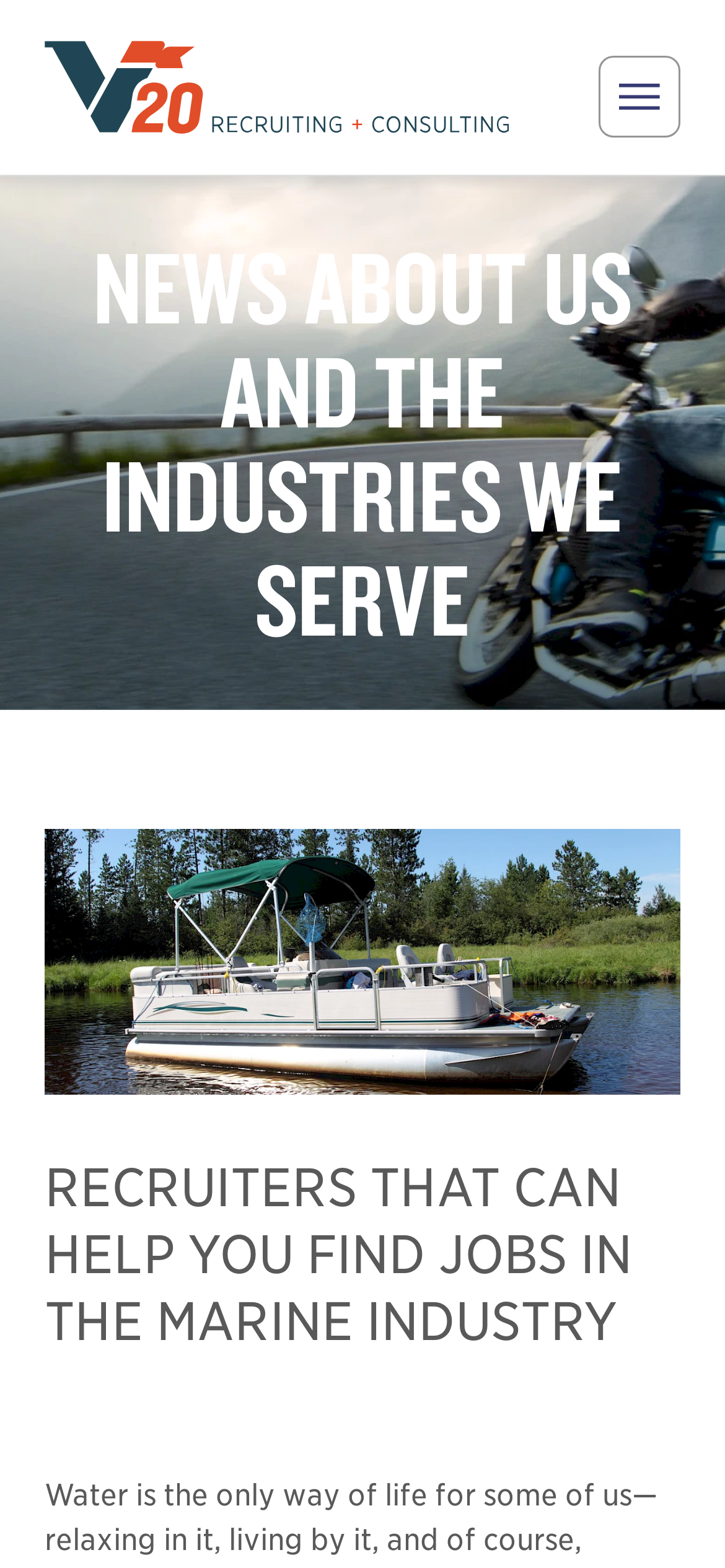What is the main topic of the webpage?
Answer the question with a thorough and detailed explanation.

I inferred the main topic by analyzing the heading elements, particularly the one that says 'RECRUITERS THAT CAN HELP YOU FIND JOBS IN THE MARINE INDUSTRY', which suggests that the webpage is about finding jobs in the marine industry.